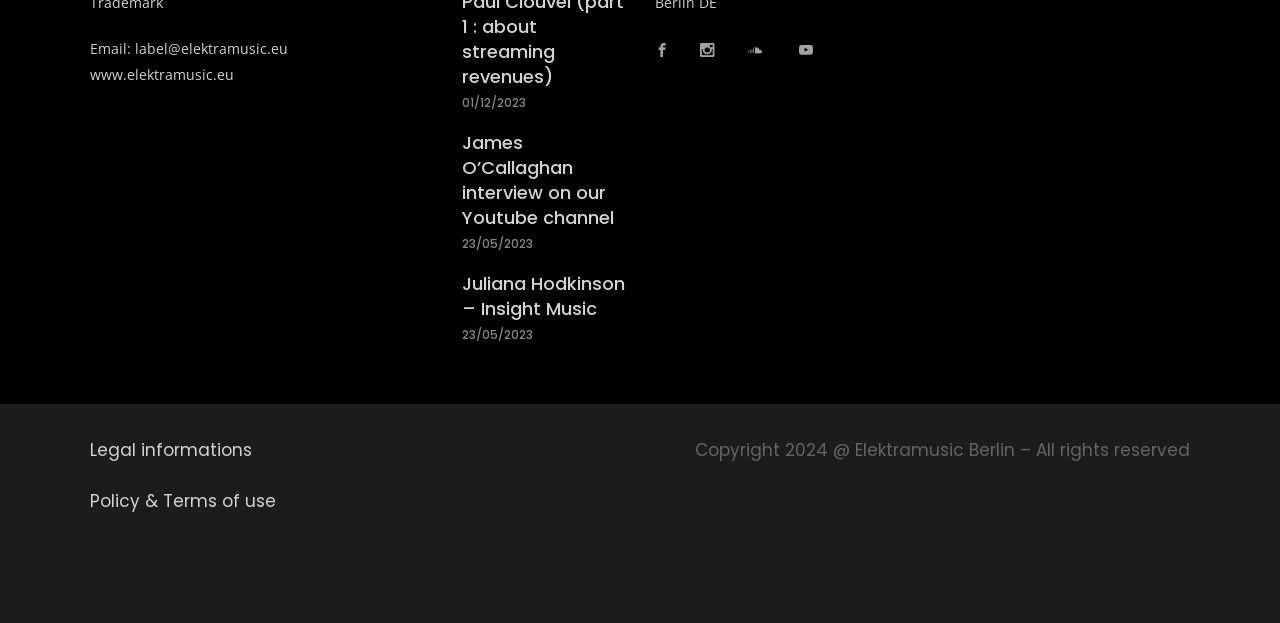What is the date of the Juliana Hodkinson – Insight Music article?
Answer the question with a detailed explanation, including all necessary information.

The date is found in the static text element '23/05/2023' with bounding box coordinates [0.361, 0.523, 0.416, 0.55].